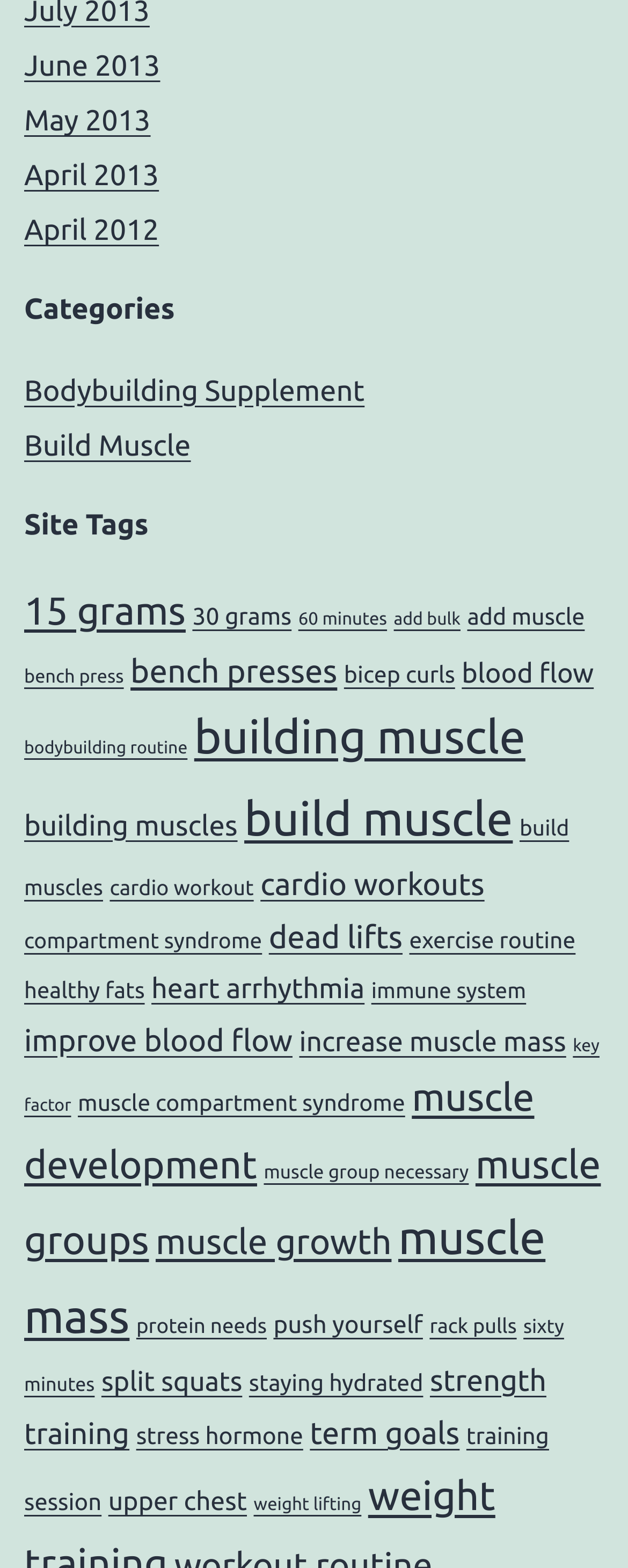What is the position of 'bench press' relative to 'bench presses'?
Look at the image and provide a short answer using one word or a phrase.

Above